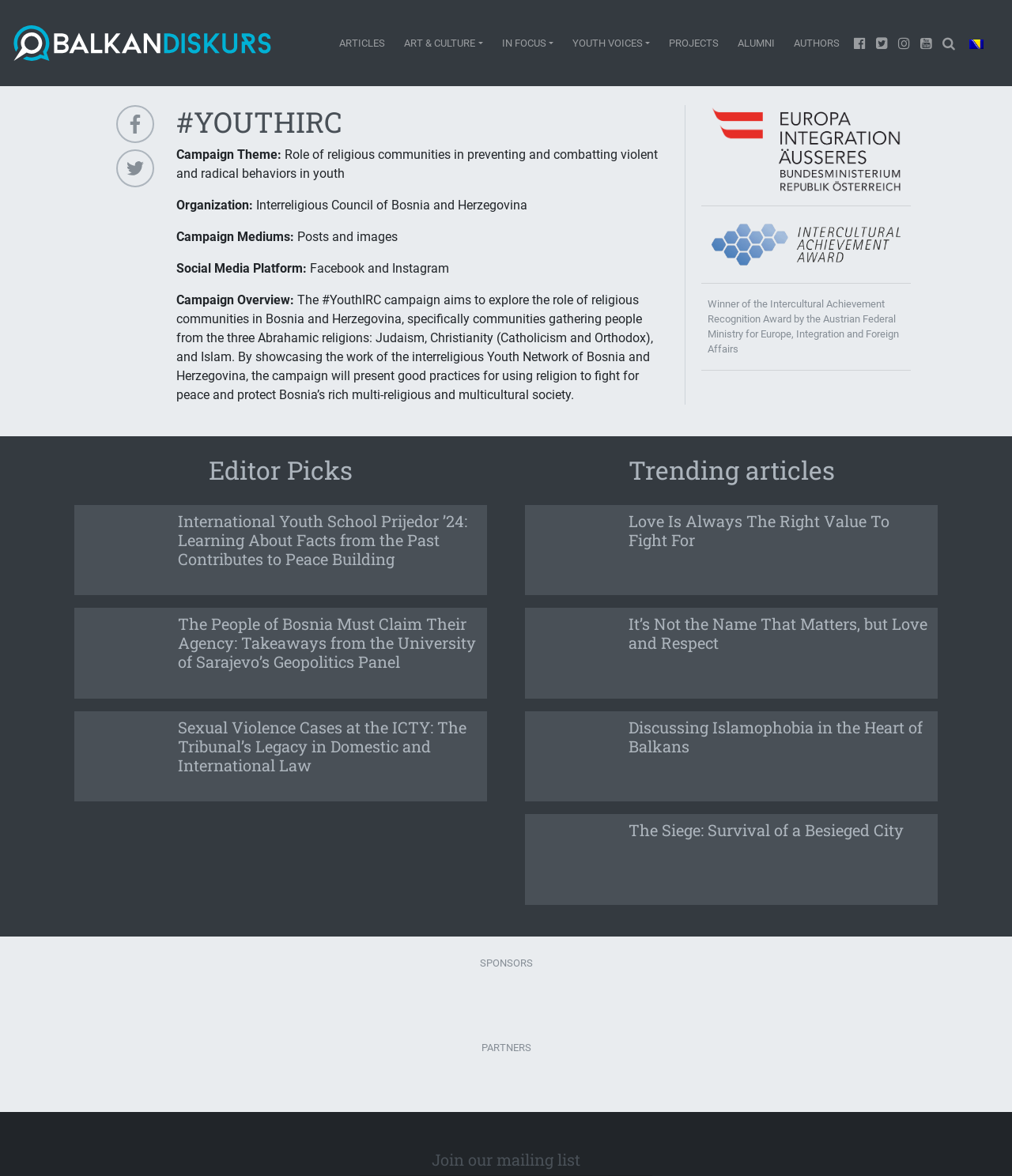Kindly respond to the following question with a single word or a brief phrase: 
What is the name of the award won by the campaign?

Intercultural Achievement Recognition Award